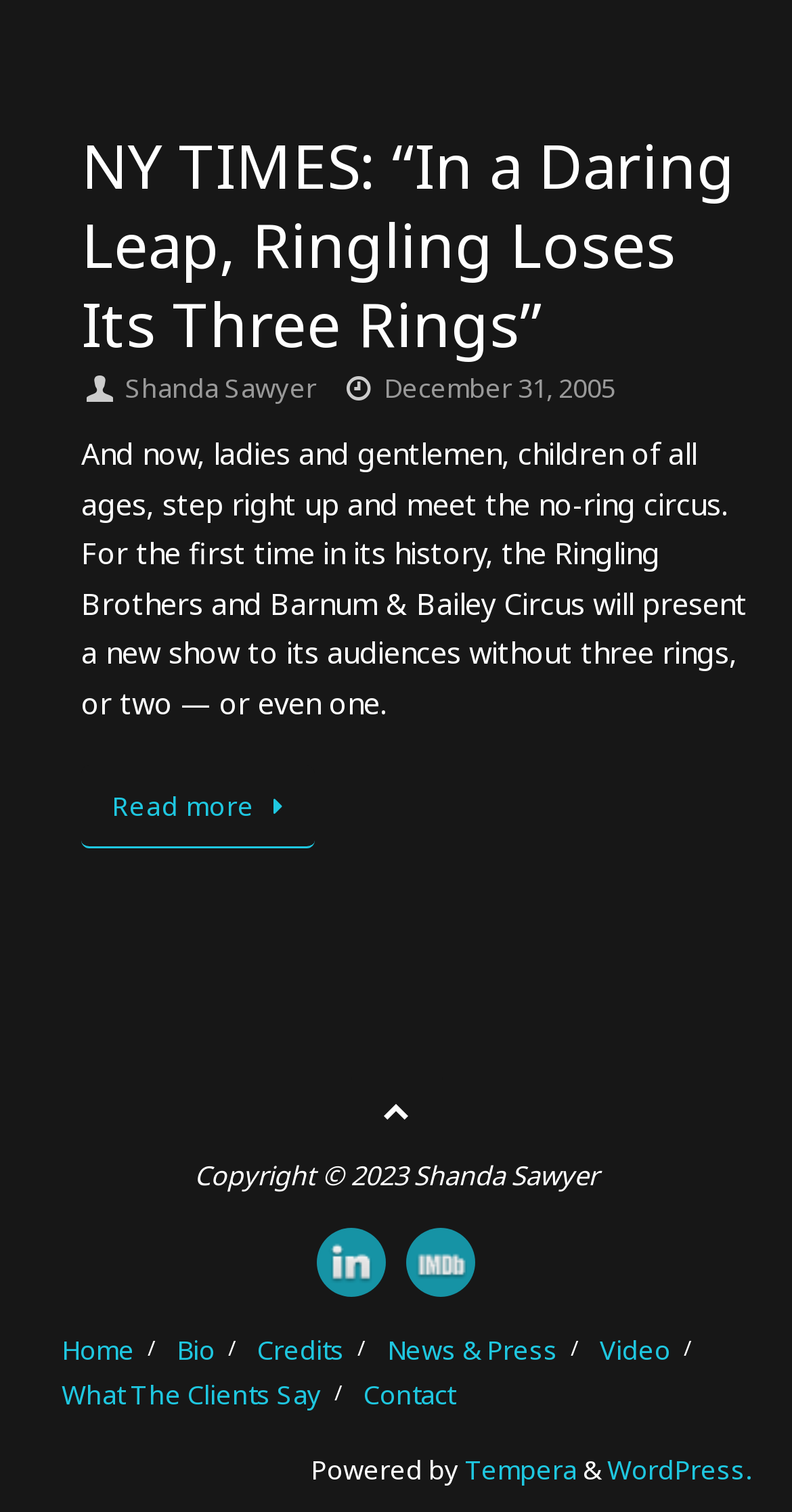Answer the question briefly using a single word or phrase: 
How many social media links are present at the bottom of the webpage?

2